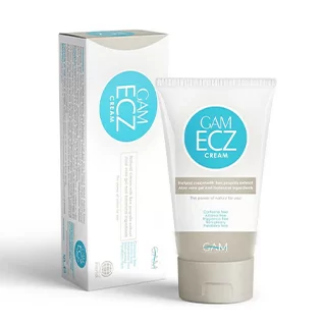Describe all the important aspects and details of the image.

The image showcases a tube of GAM ECZ Cream prominently displayed alongside its packaging. The cream is designed for skin conditions such as eczema, highlighting its gentle, soothing formulation. The tube features a clean, modern design with a prominent blue circle containing the product name "GAM ECZ CREAM," emphasizing its dermatological focus. The packaging is illustrated with clear labeling, stating its efficacy and purpose, to provide hydration and relief for dry, irritated skin. The overall presentation conveys a sense of professionalism and trustworthiness, appealing to consumers seeking reliable skincare solutions for eczema.